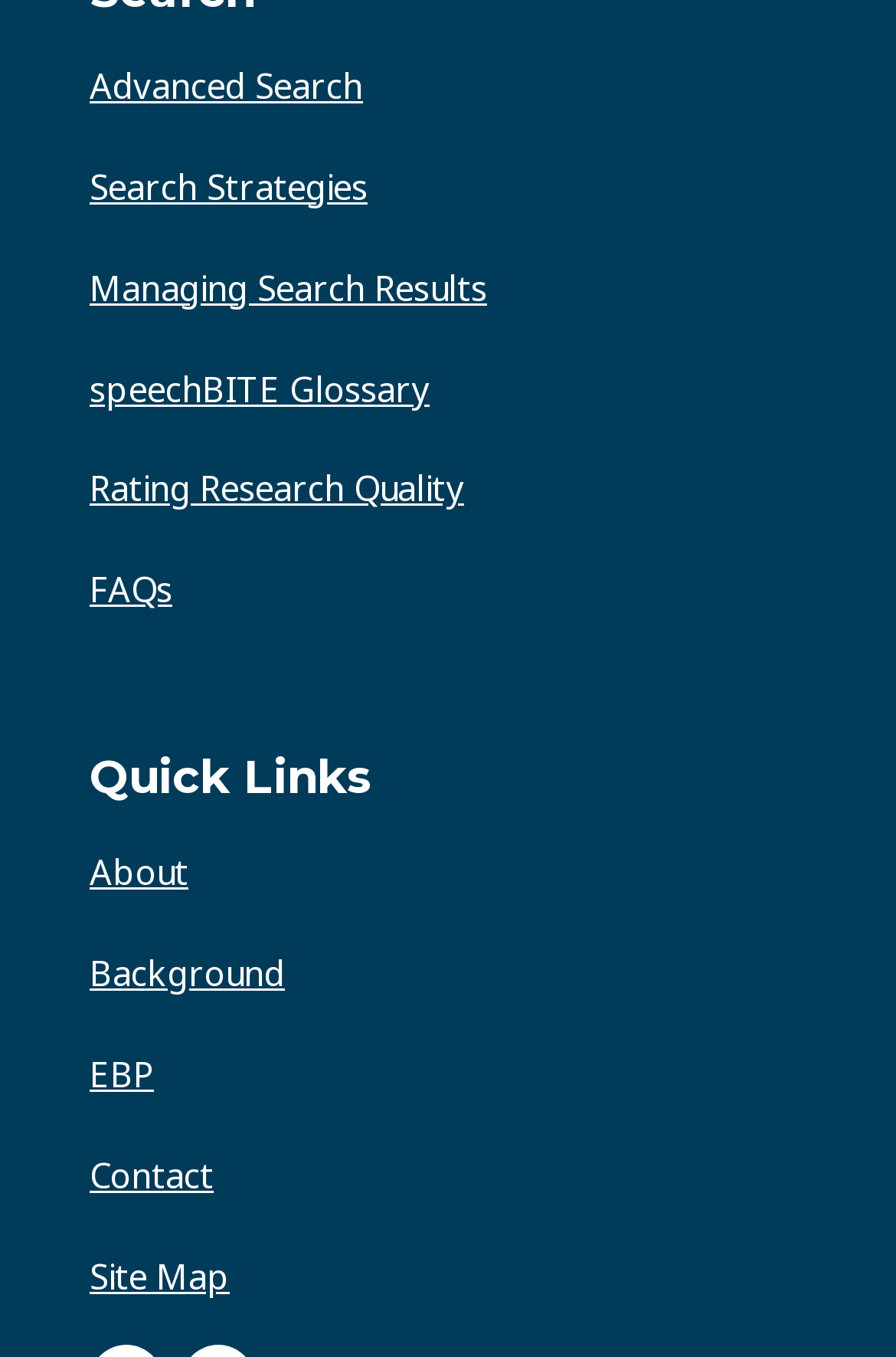Please identify the bounding box coordinates of the area I need to click to accomplish the following instruction: "Access speechBITE Glossary".

[0.1, 0.269, 0.479, 0.302]